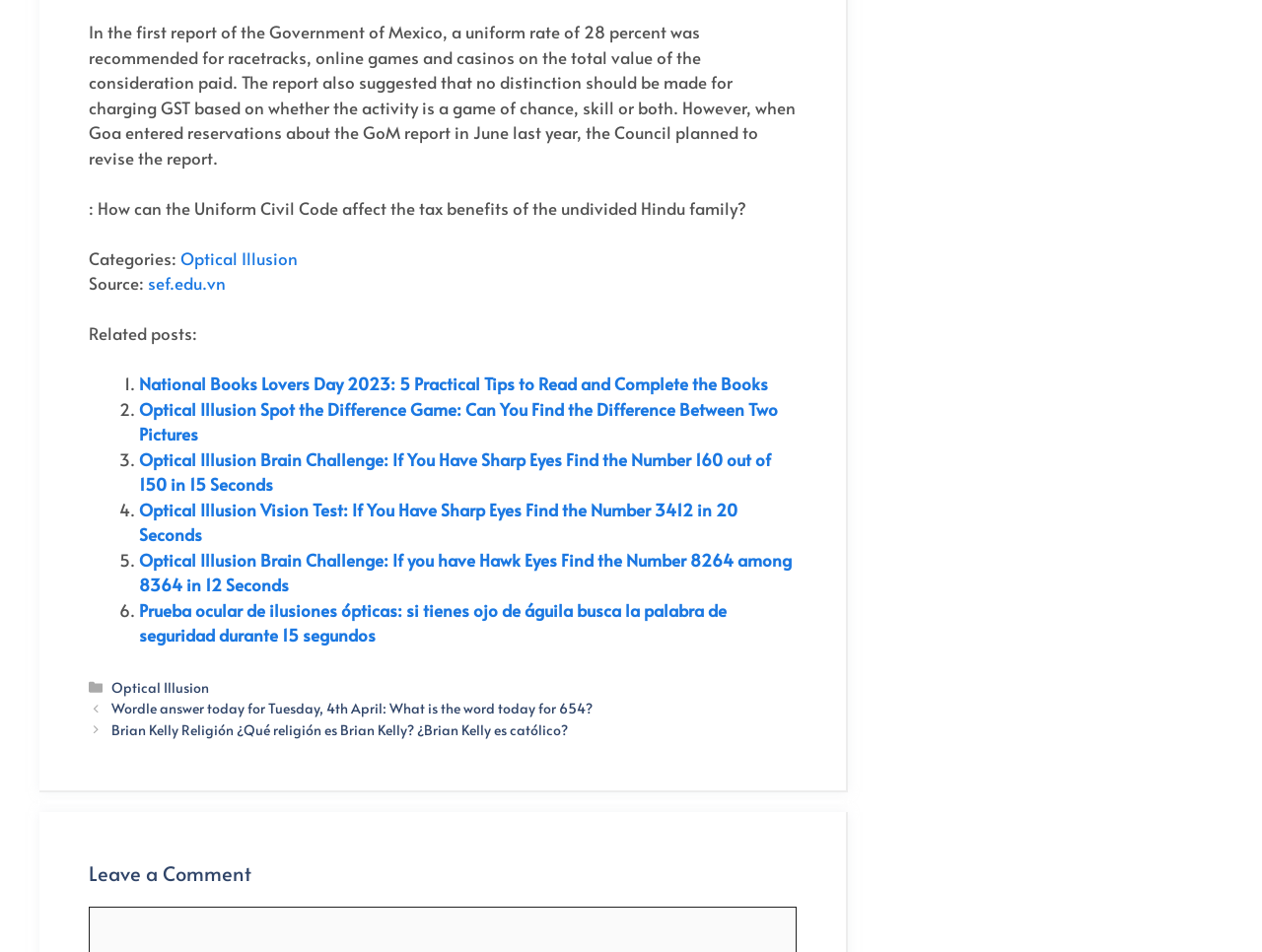Identify the bounding box for the UI element that is described as follows: "Optical Illusion".

[0.143, 0.259, 0.236, 0.283]